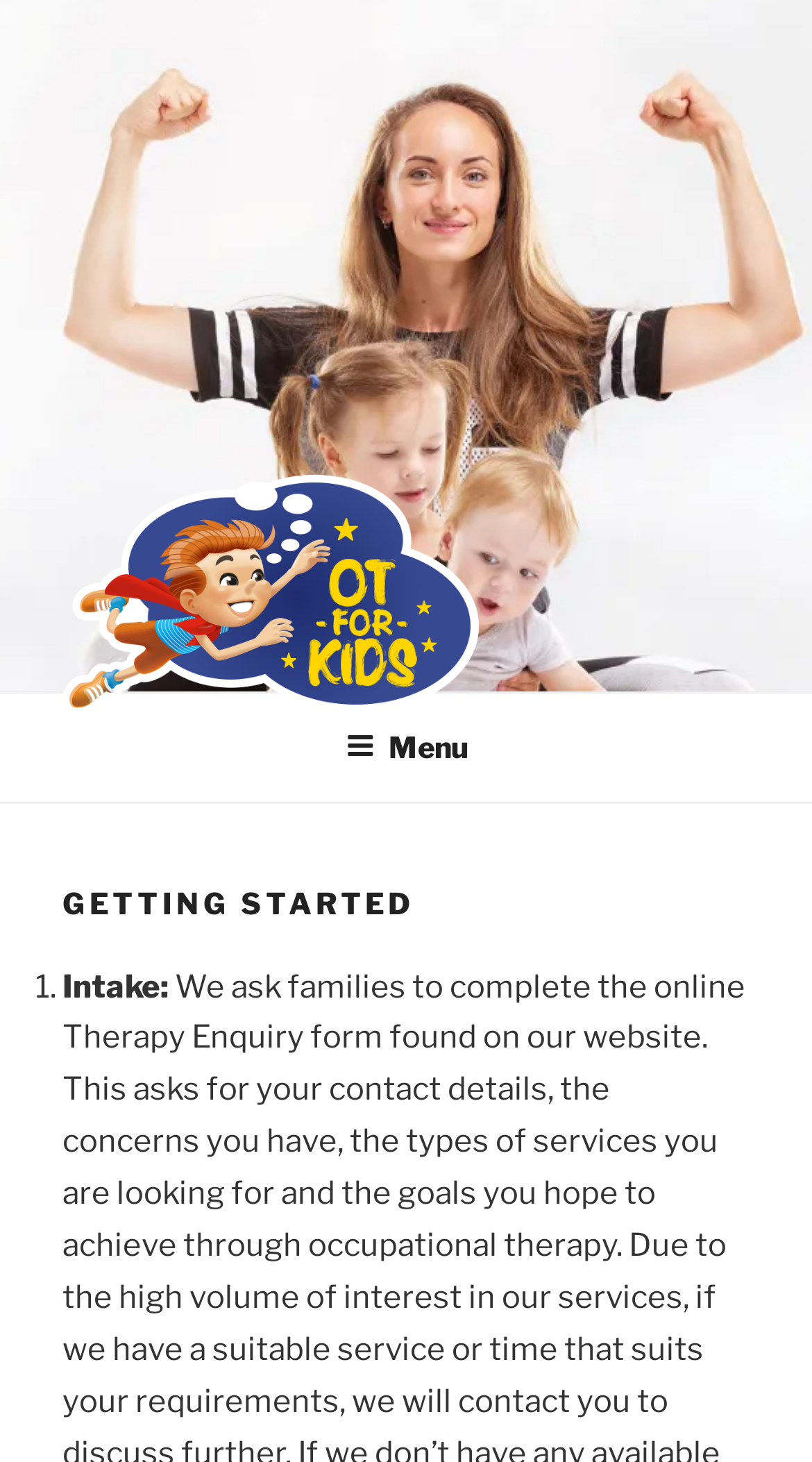Create a detailed description of the webpage's content and layout.

The webpage is titled "Getting Started – OT for Kids" and features a prominent image at the top, taking up most of the screen, depicting a mum in a power pose looking after two young children. Below the image, there is a link to "OT for Kids" with a smaller image of the same logo next to it. 

To the right of the link, there is a static text "Occupational Therapists". 

Underneath the image, there is a top menu navigation bar that spans the entire width of the screen. Within the navigation bar, there is a button labeled "Menu" that, when expanded, reveals a dropdown menu. 

The dropdown menu contains a header "GETTING STARTED" followed by a list, with the first item marked as "1." and labeled as "Intake:".